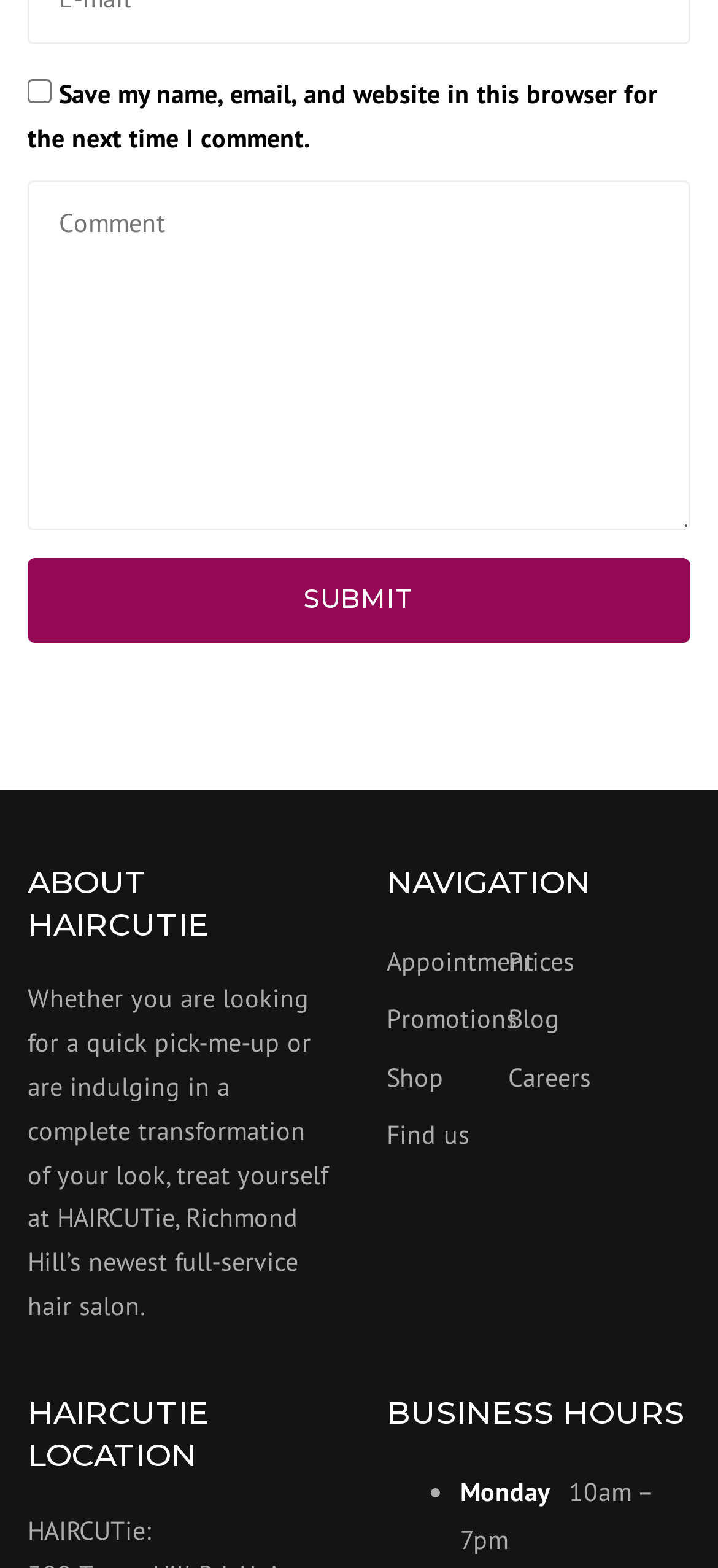Find the bounding box coordinates for the area you need to click to carry out the instruction: "check prices". The coordinates should be four float numbers between 0 and 1, indicated as [left, top, right, bottom].

[0.708, 0.597, 0.877, 0.629]